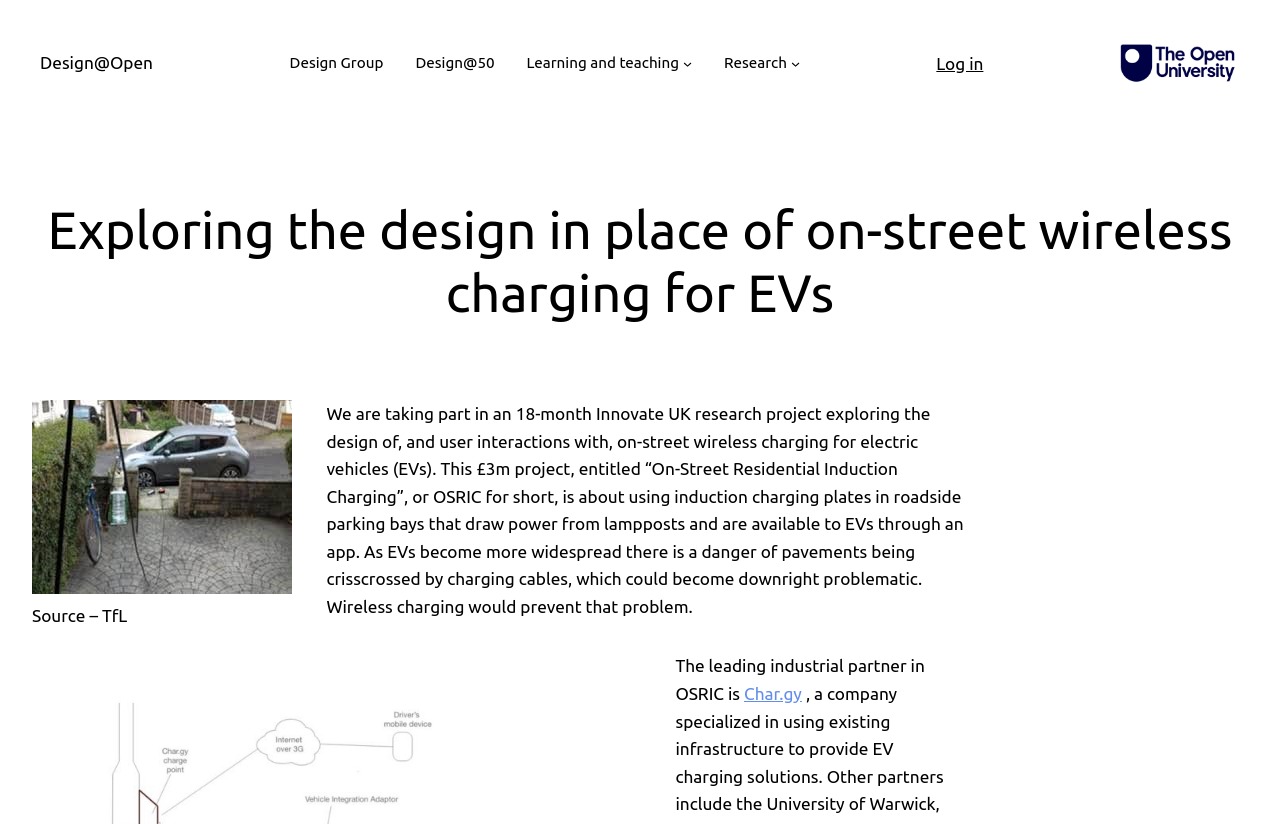Present a detailed account of what is displayed on the webpage.

The webpage is about exploring the design of on-street wireless charging for electric vehicles (EVs). At the top left, there is a link to "Design@Open" and a menu with several links, including "Design Group", "Design@50", "Learning and teaching", and "Research". The "Learning and teaching" and "Research" links have corresponding submenu buttons. On the top right, there are two more links: "Log in" and another "Design@Open" link, accompanied by an image.

Below the top section, there is a main heading that reads "Exploring the design in place of on-street wireless charging for EVs". Underneath, there is a figure with a caption that mentions "Source – TfL". The main content of the page is a block of text that explains the purpose of the research project, which is to design and test on-street wireless charging for EVs using induction charging plates in roadside parking bays. The text also mentions the potential problem of pavements being cluttered with charging cables and how wireless charging can prevent this issue.

Further down, the text continues to describe the project, mentioning the leading industrial partner, Char.gy, which is linked to its website. Overall, the webpage appears to be a blog post or article about a research project focused on designing wireless charging solutions for electric vehicles.